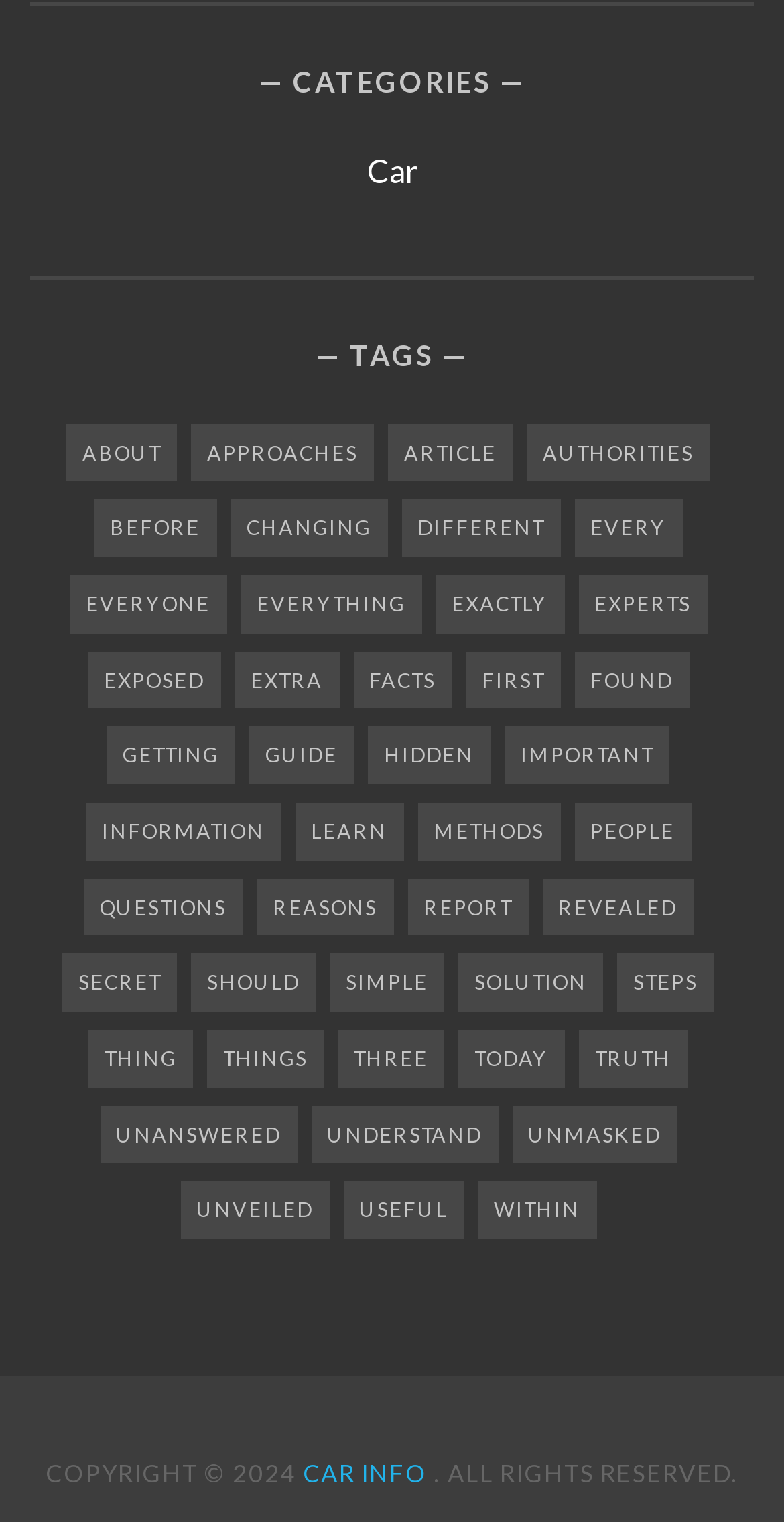Highlight the bounding box coordinates of the element that should be clicked to carry out the following instruction: "Visit the 'CAR INFO' page". The coordinates must be given as four float numbers ranging from 0 to 1, i.e., [left, top, right, bottom].

[0.386, 0.958, 0.545, 0.978]